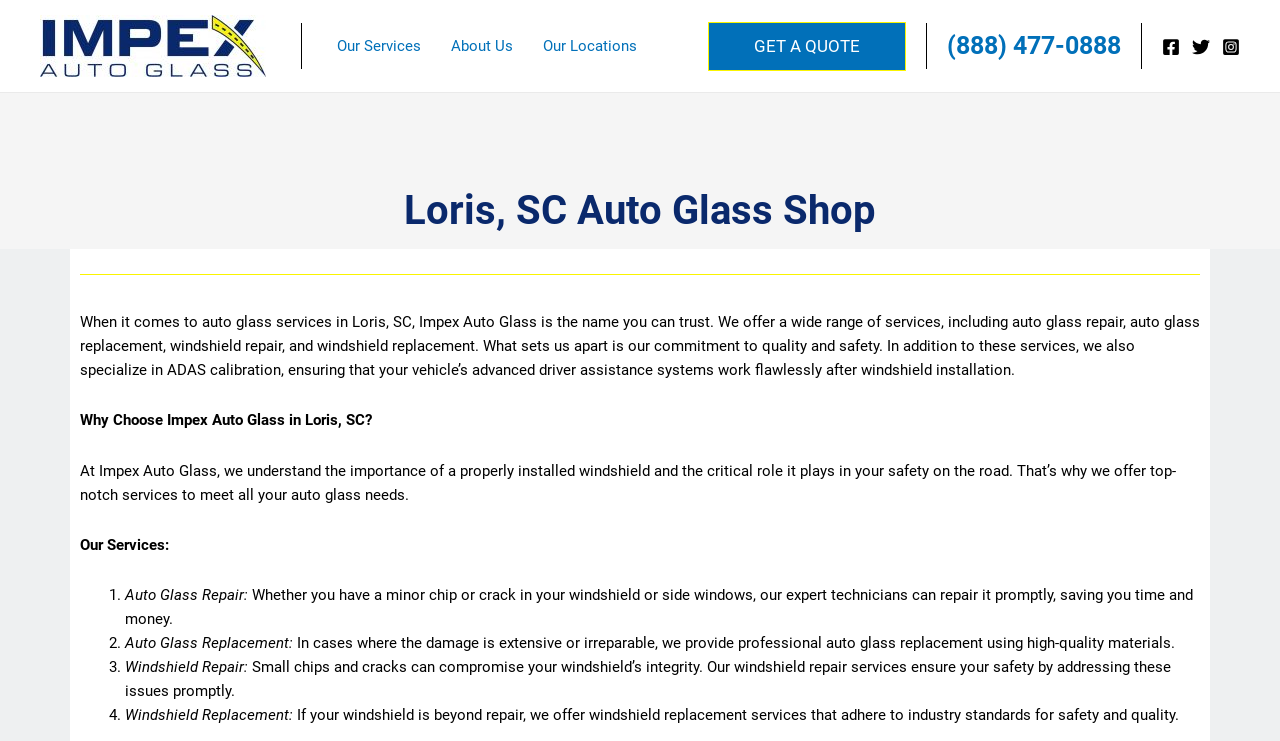Please specify the bounding box coordinates of the clickable region necessary for completing the following instruction: "Call the phone number". The coordinates must consist of four float numbers between 0 and 1, i.e., [left, top, right, bottom].

[0.74, 0.042, 0.876, 0.082]